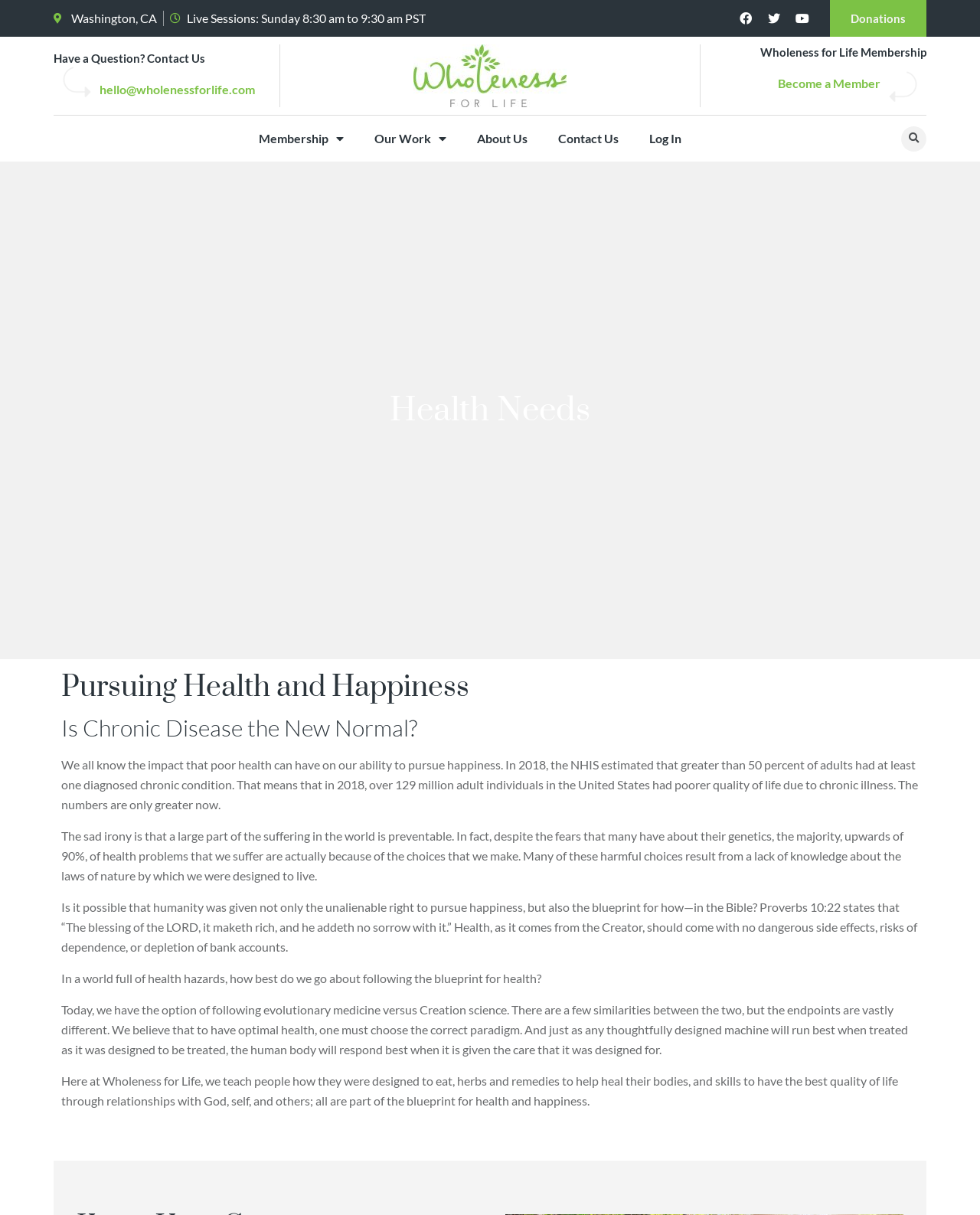Please identify the bounding box coordinates of the area that needs to be clicked to follow this instruction: "Learn more about our work".

[0.382, 0.108, 0.439, 0.12]